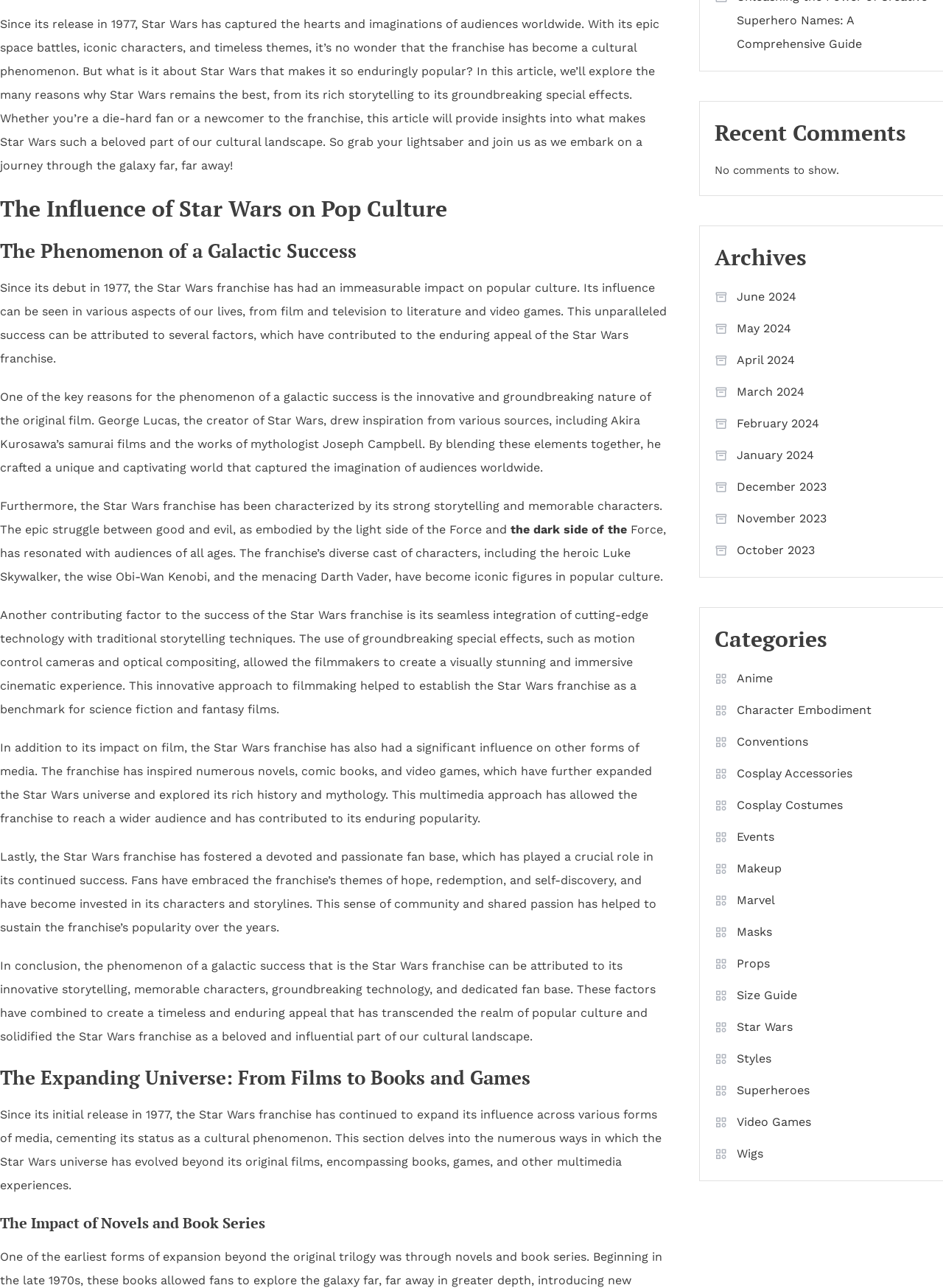Please identify the bounding box coordinates of the element on the webpage that should be clicked to follow this instruction: "Explore the archives". The bounding box coordinates should be given as four float numbers between 0 and 1, formatted as [left, top, right, bottom].

[0.758, 0.187, 0.999, 0.213]